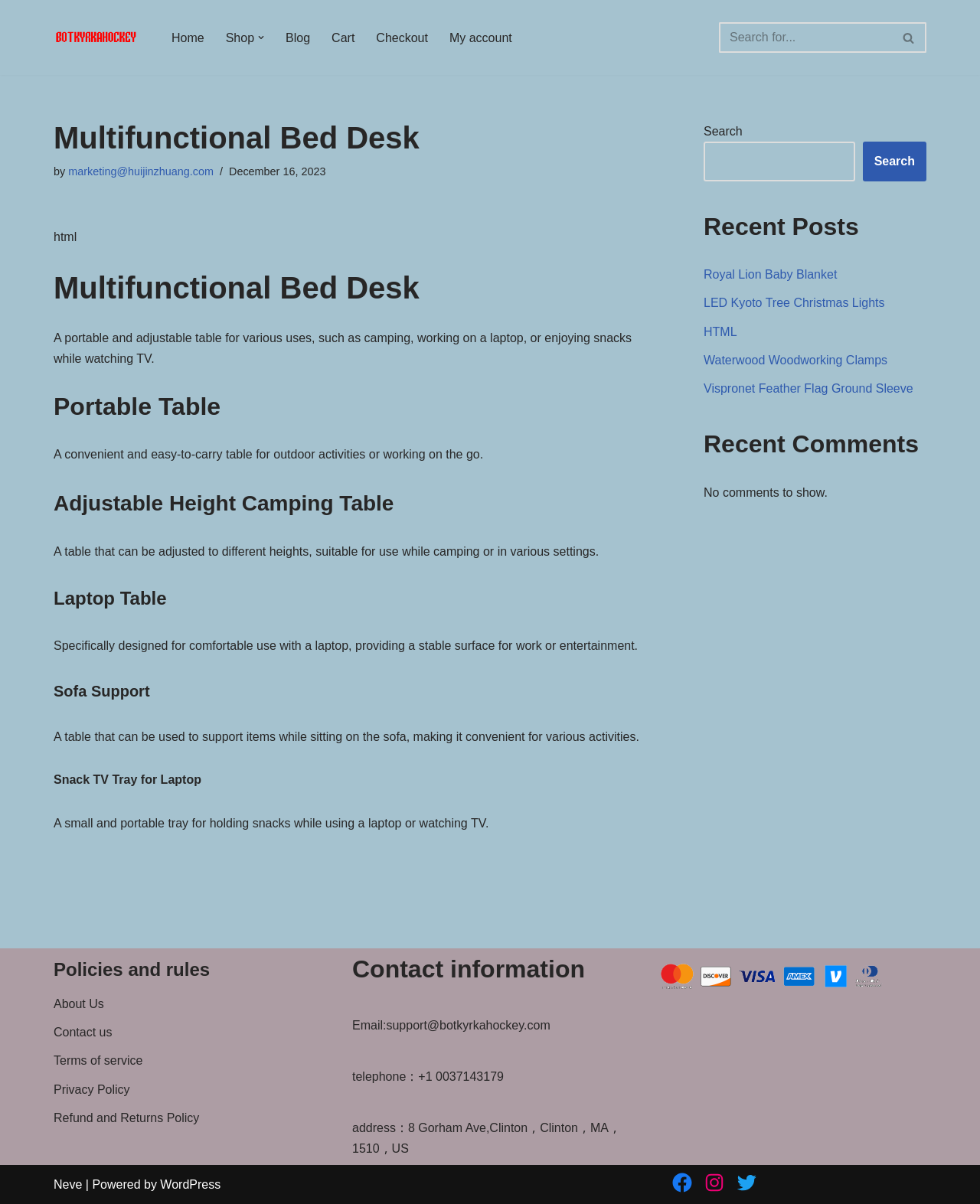Reply to the question below using a single word or brief phrase:
How many search boxes are there on the webpage?

2